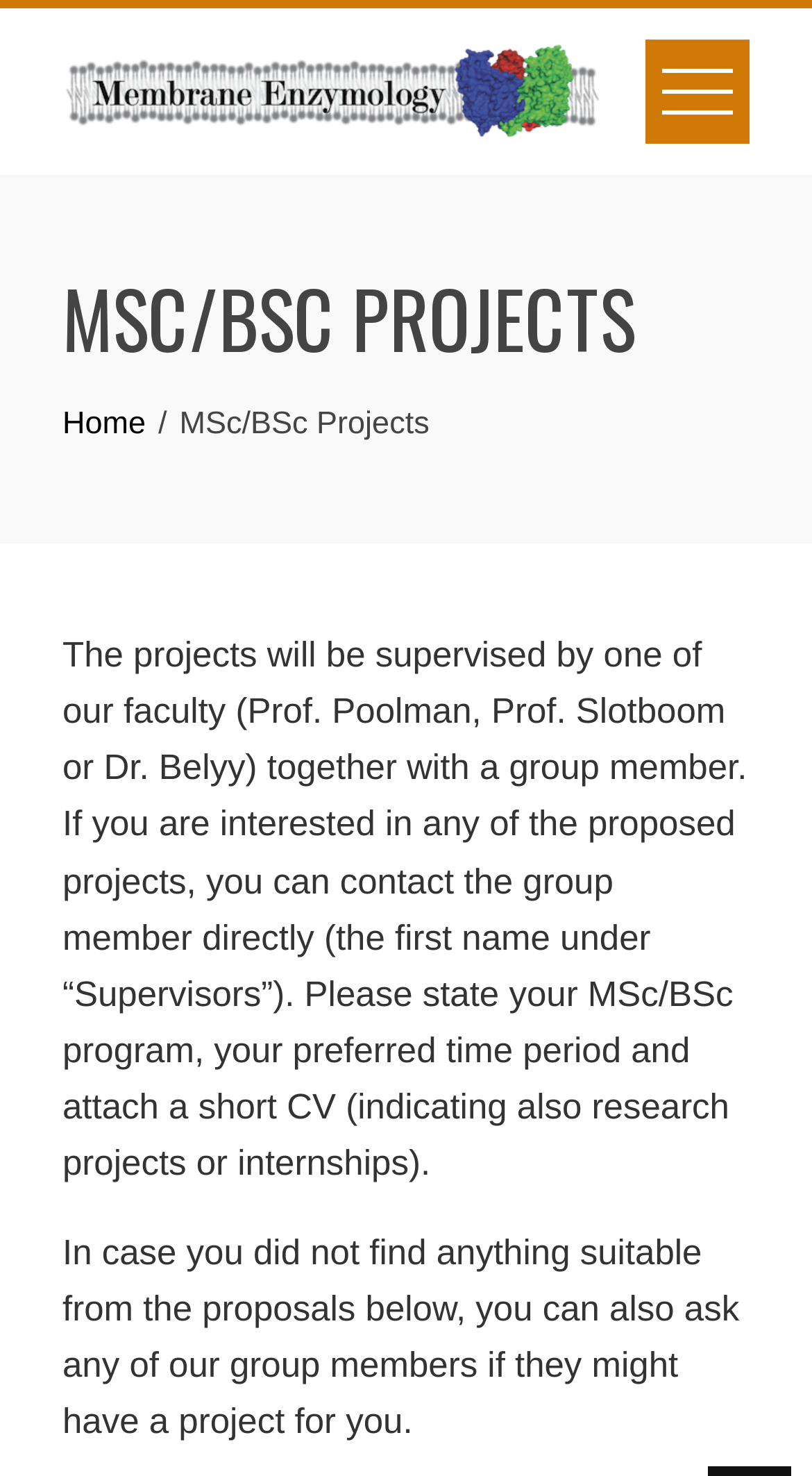Extract the bounding box coordinates for the HTML element that matches this description: "alt="Membrane Enzymology"". The coordinates should be four float numbers between 0 and 1, i.e., [left, top, right, bottom].

[0.077, 0.047, 0.744, 0.074]